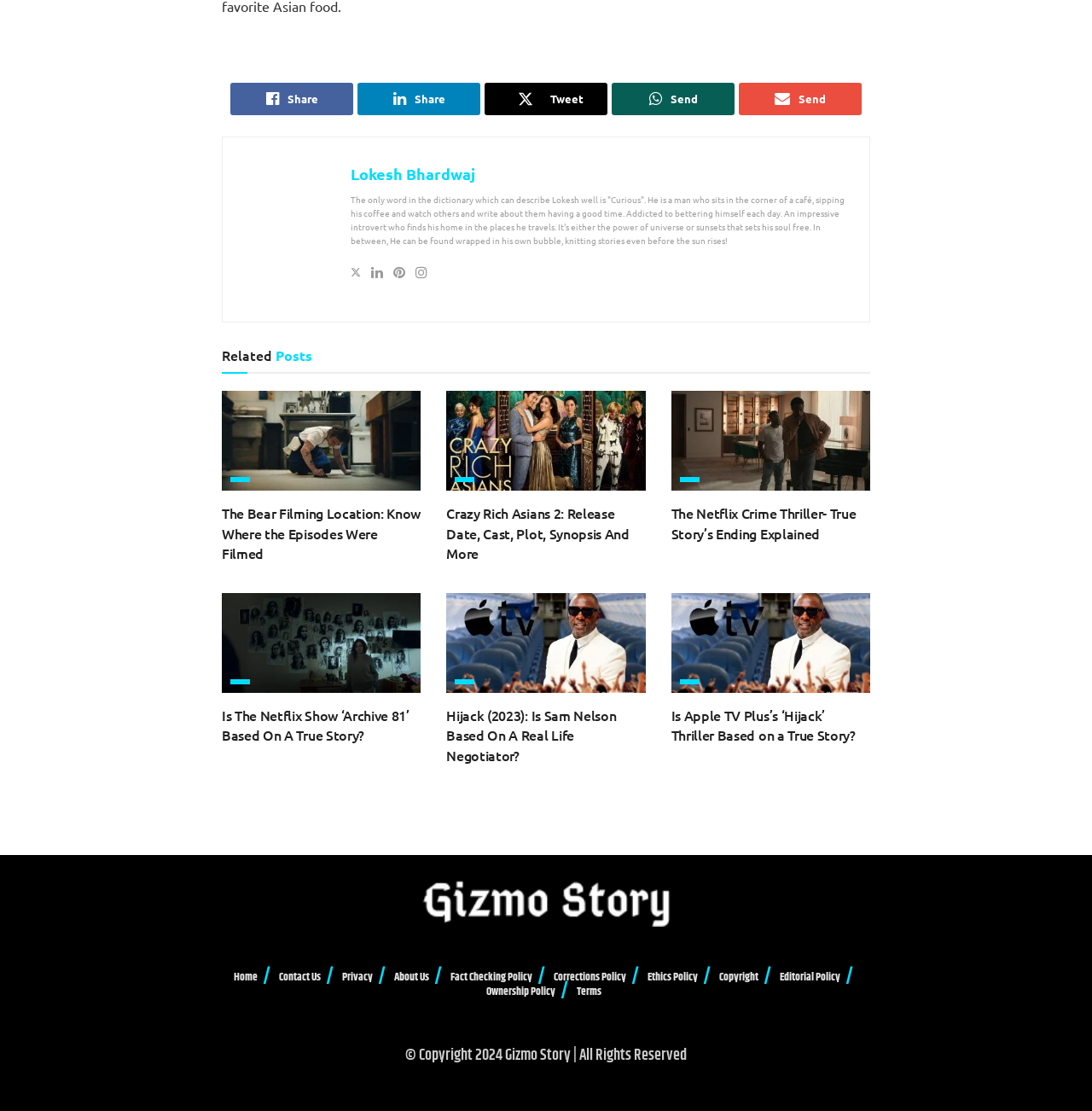Using the description: "parent_node: TV FEATURES", identify the bounding box of the corresponding UI element in the screenshot.

[0.203, 0.534, 0.385, 0.624]